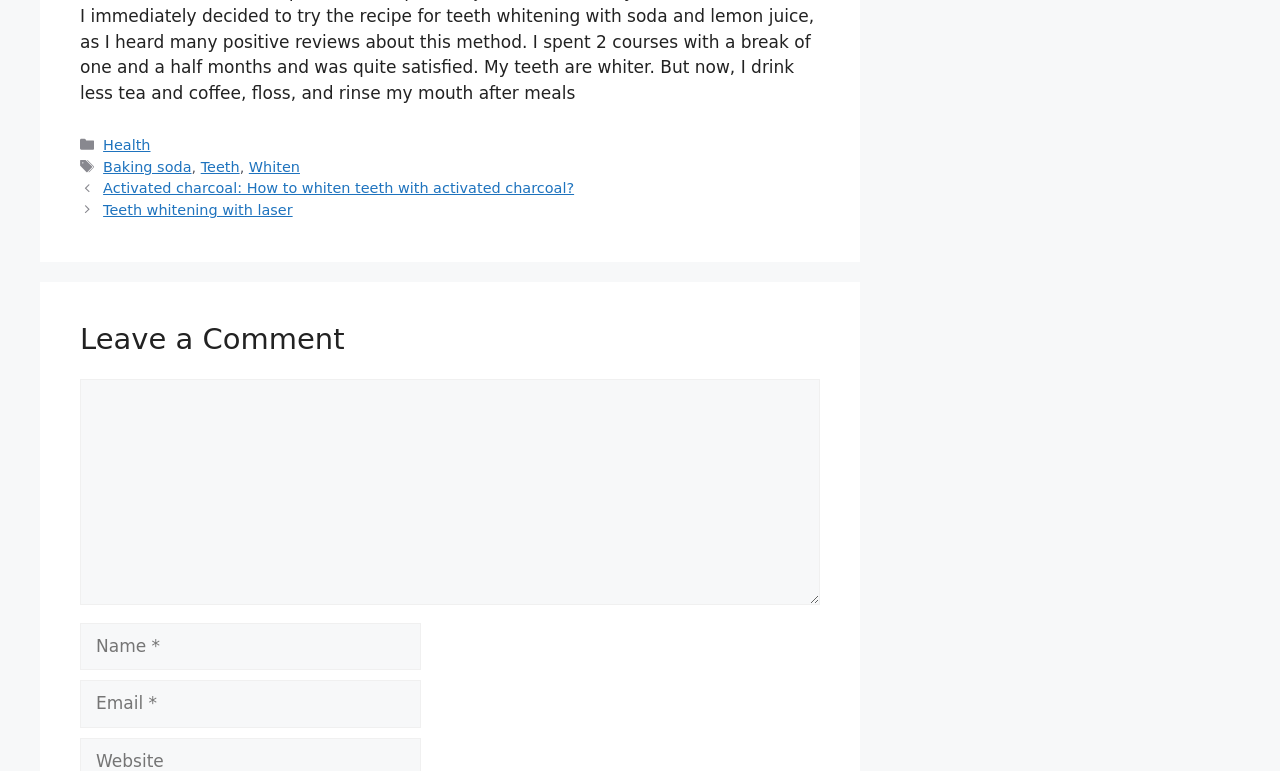Provide a single word or phrase to answer the given question: 
How many links are there in the post navigation section?

2